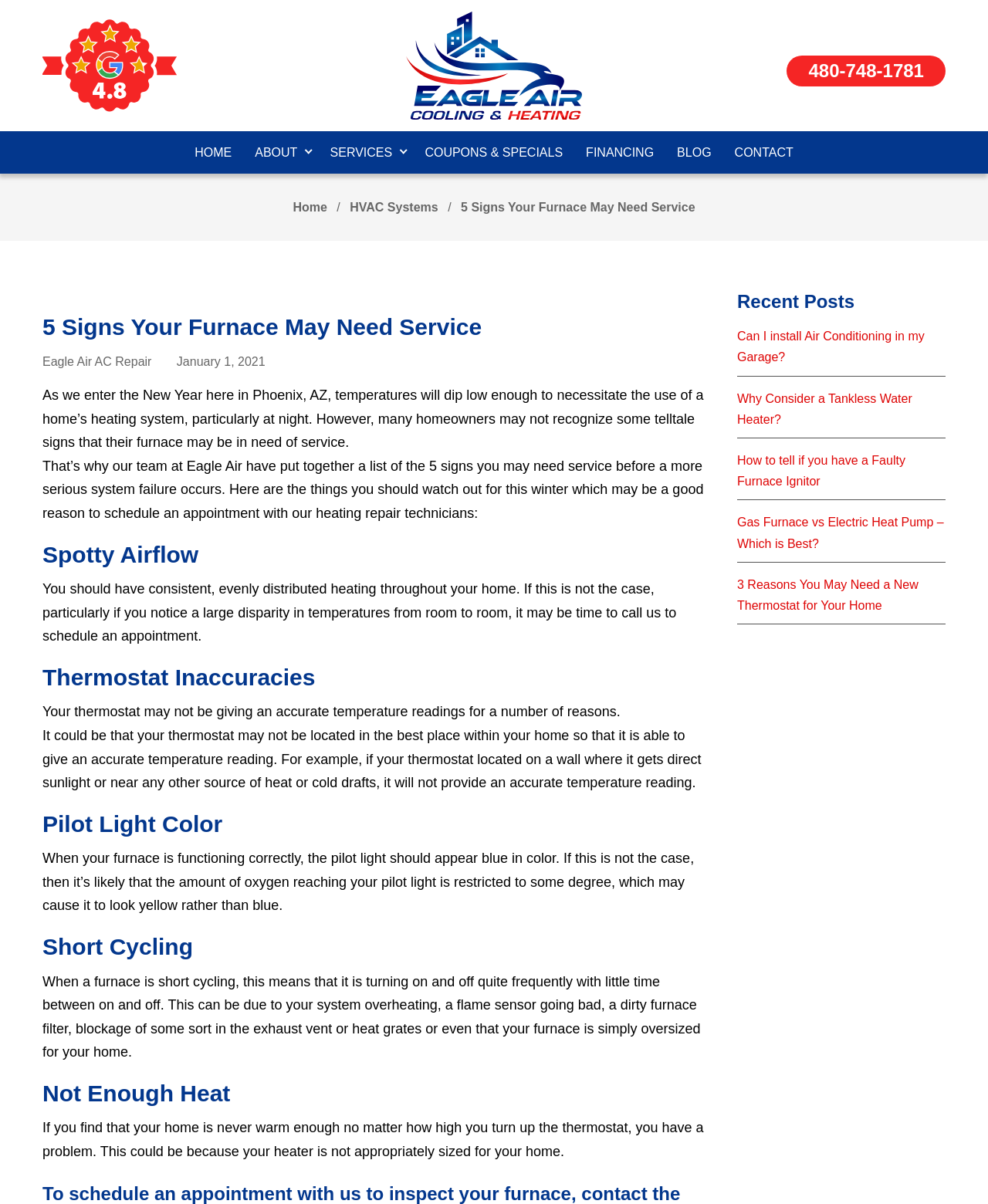Identify the bounding box coordinates for the UI element described by the following text: "Services". Provide the coordinates as four float numbers between 0 and 1, in the format [left, top, right, bottom].

[0.334, 0.118, 0.407, 0.135]